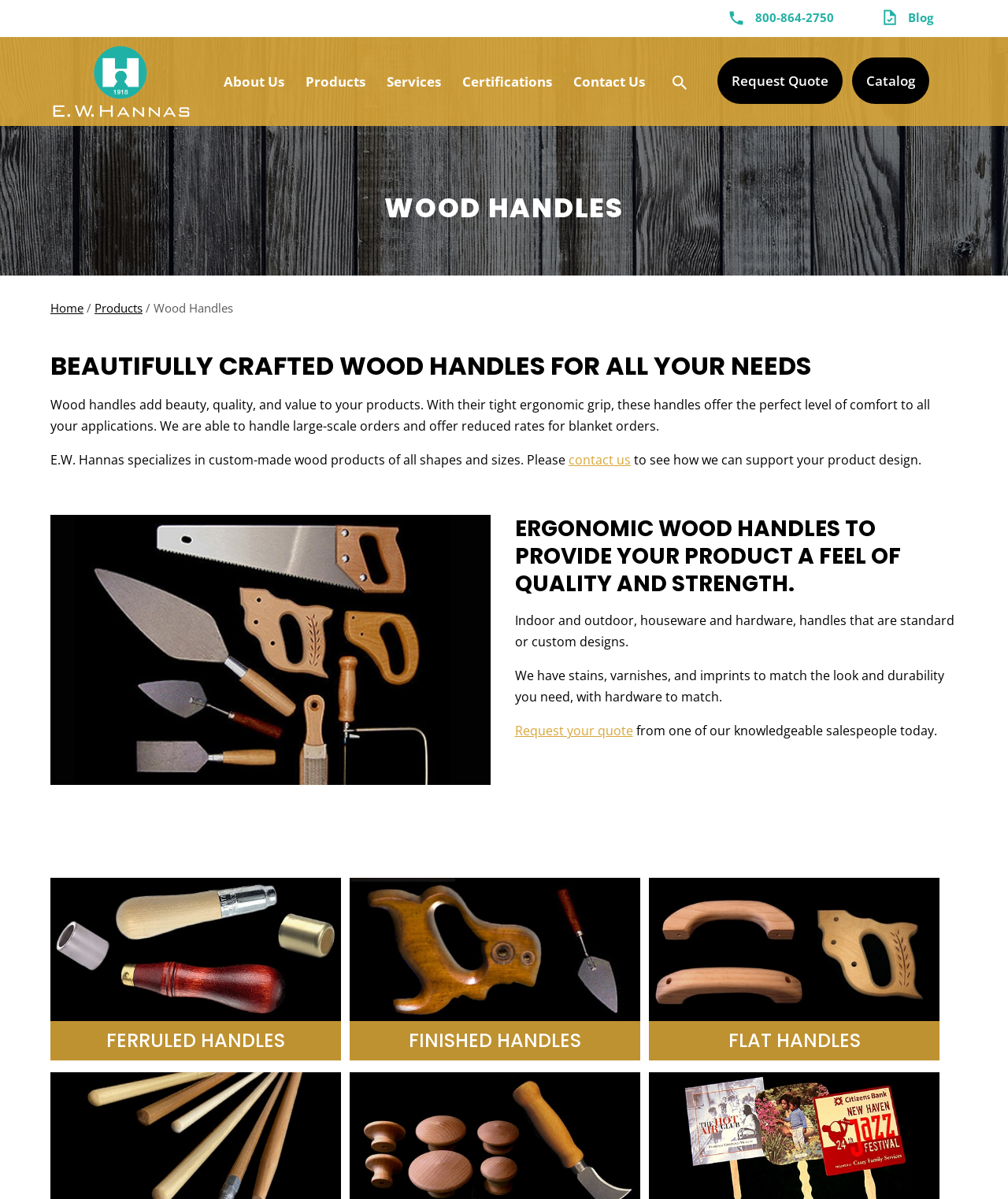What is the benefit of using E.W. Hannas' wood handles?
Refer to the screenshot and answer in one word or phrase.

add beauty, quality, and value